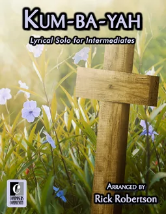What is represented by the wooden cross?
From the screenshot, provide a brief answer in one word or phrase.

Faith and devotion